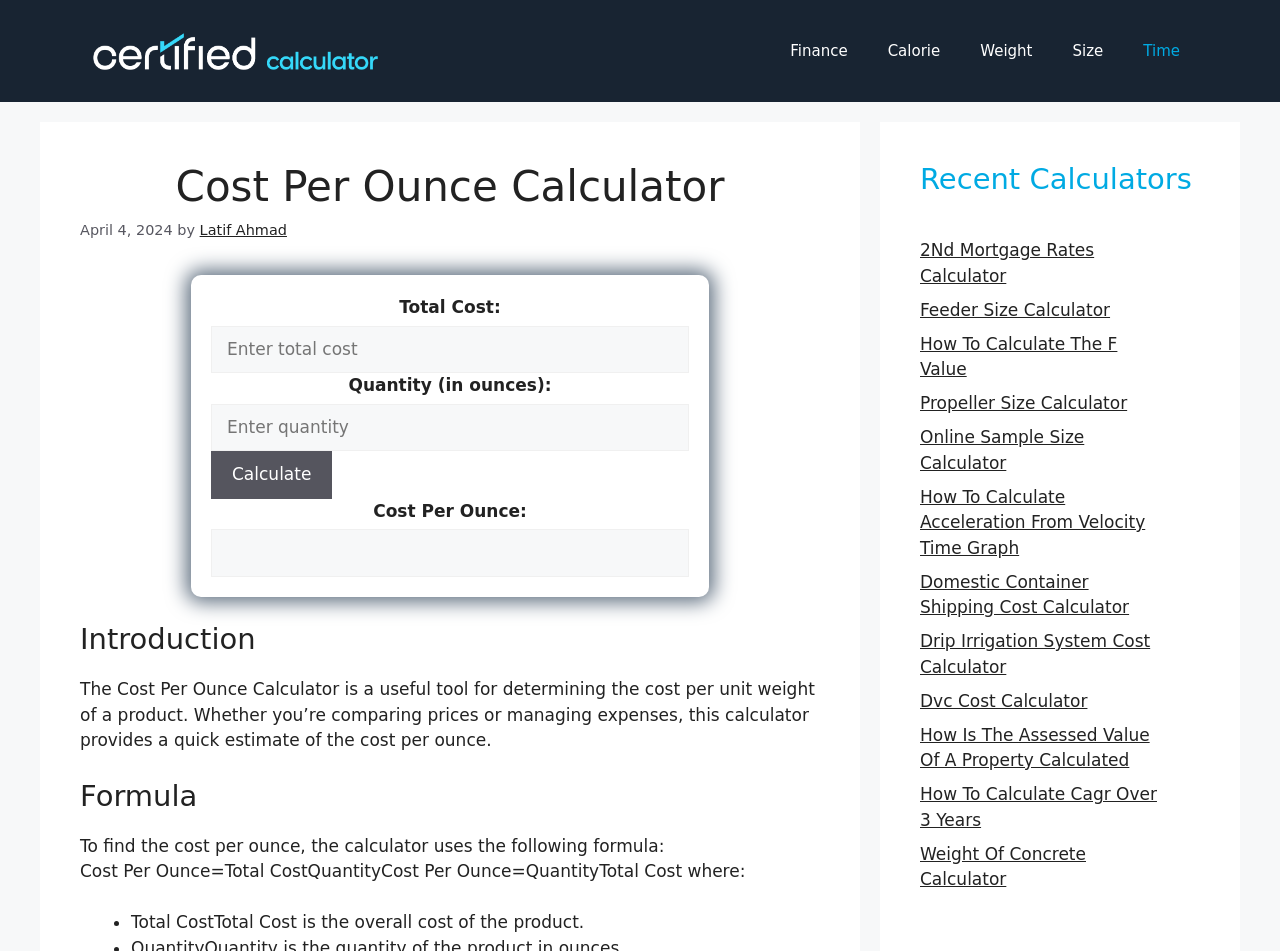Locate the bounding box coordinates of the element you need to click to accomplish the task described by this instruction: "Enter total cost".

[0.165, 0.343, 0.538, 0.392]